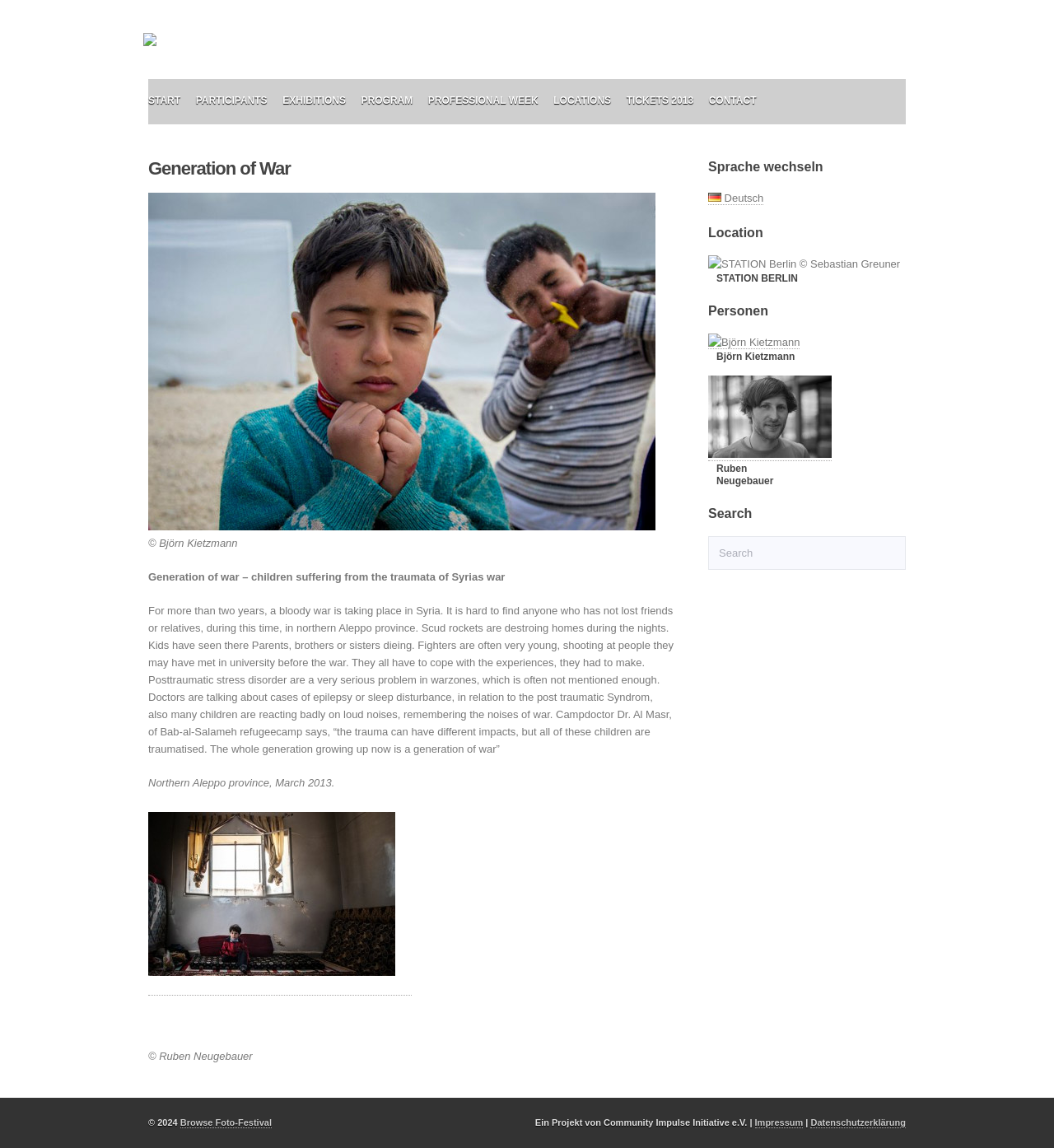Answer the following in one word or a short phrase: 
Who is the photographer of the image?

Björn Kietzmann